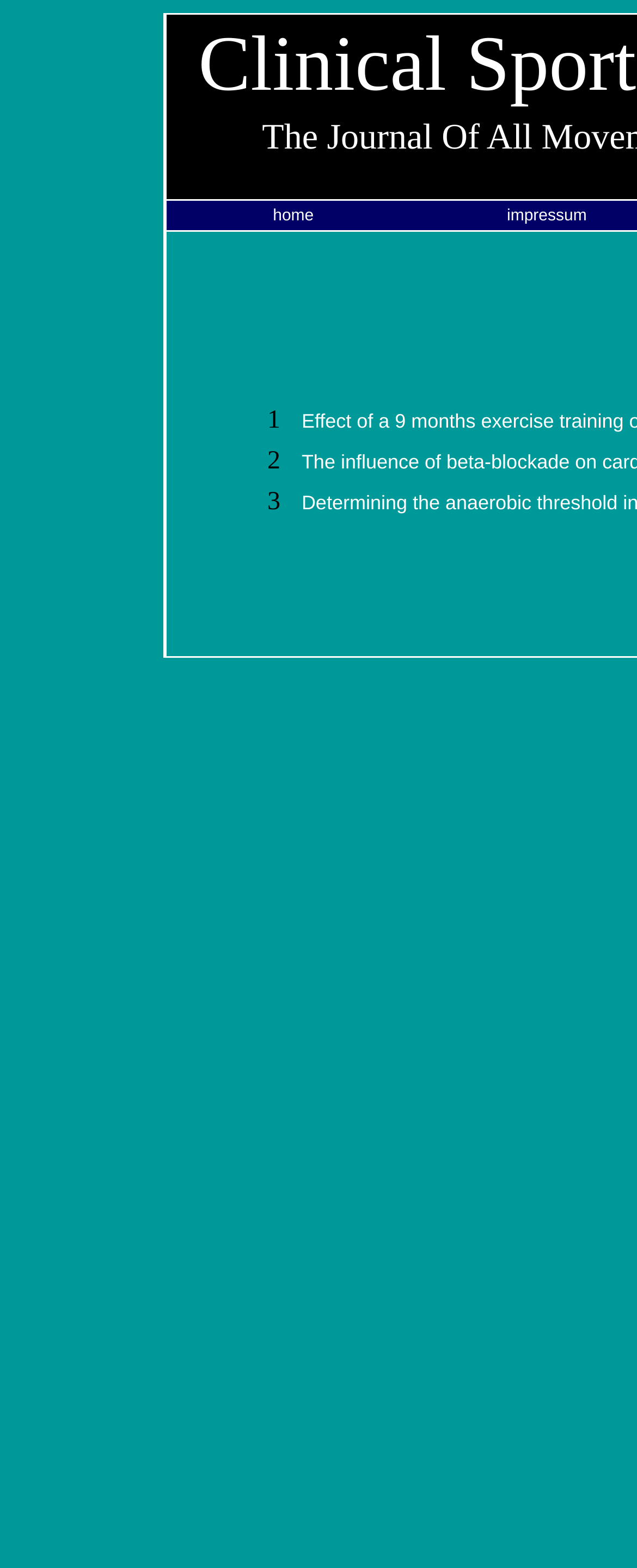Reply to the question below using a single word or brief phrase:
What is the vertical position of the 'home' link relative to the 'impressum' link?

above